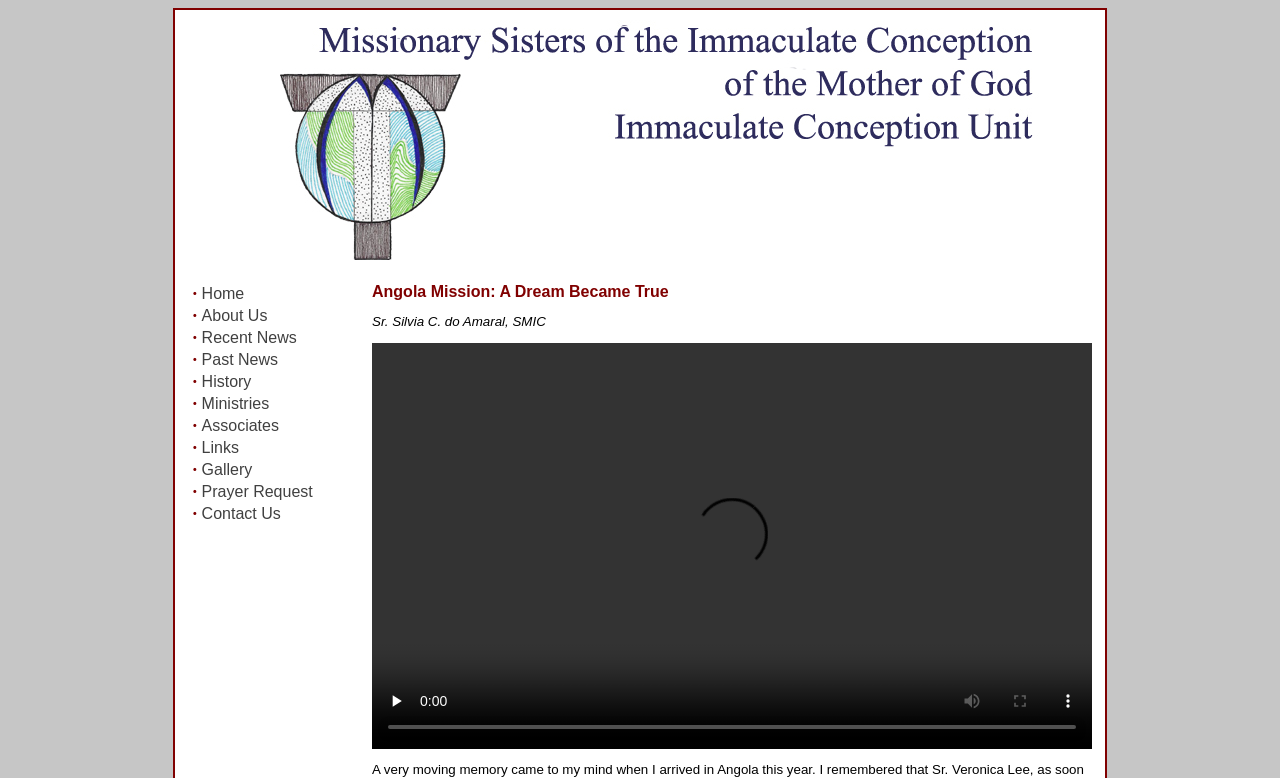Specify the bounding box coordinates of the area to click in order to follow the given instruction: "Contact Us."

[0.157, 0.649, 0.219, 0.671]